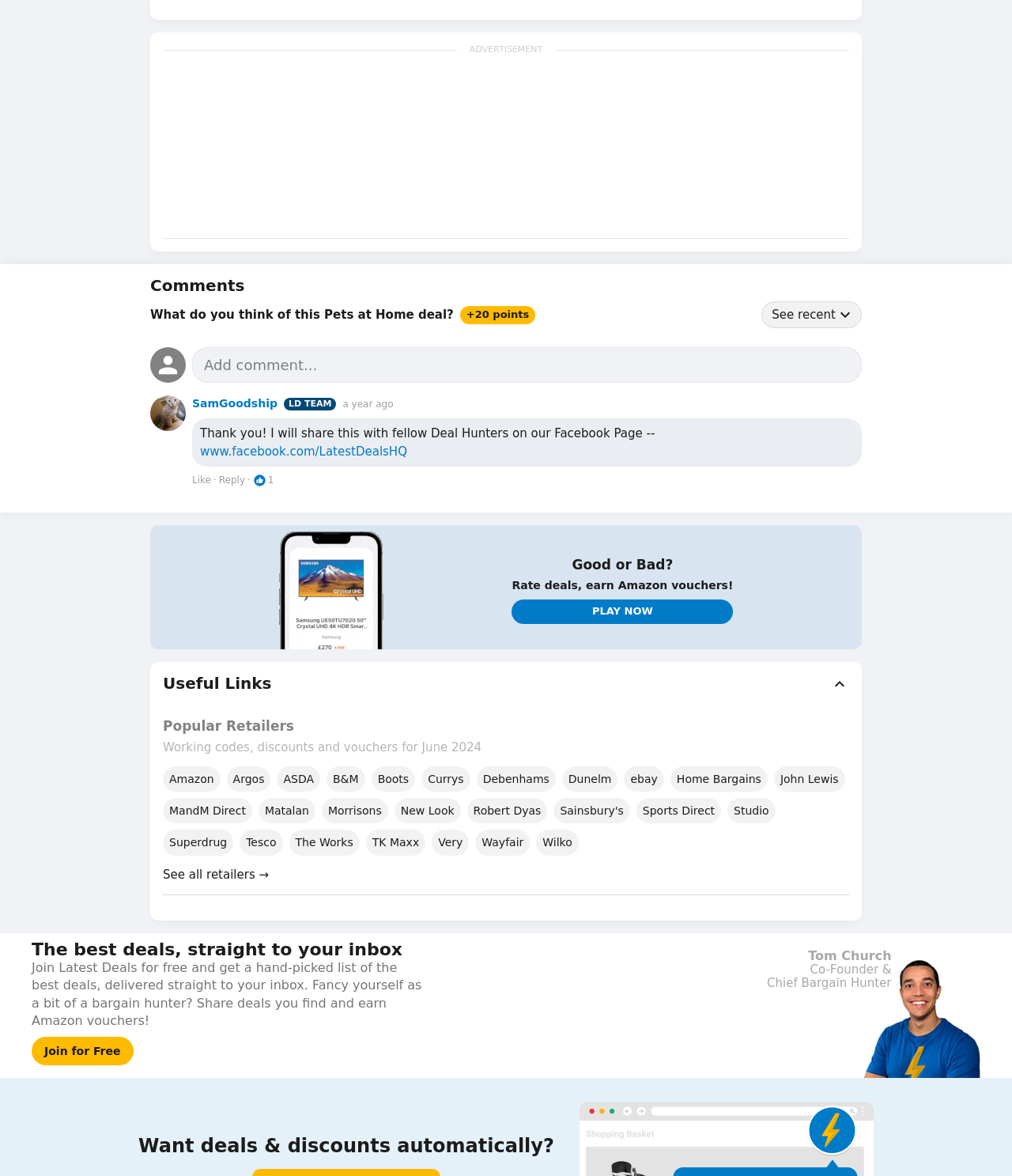Determine the bounding box coordinates of the region I should click to achieve the following instruction: "Click the 'Join for Free' button". Ensure the bounding box coordinates are four float numbers between 0 and 1, i.e., [left, top, right, bottom].

[0.031, 0.881, 0.132, 0.906]